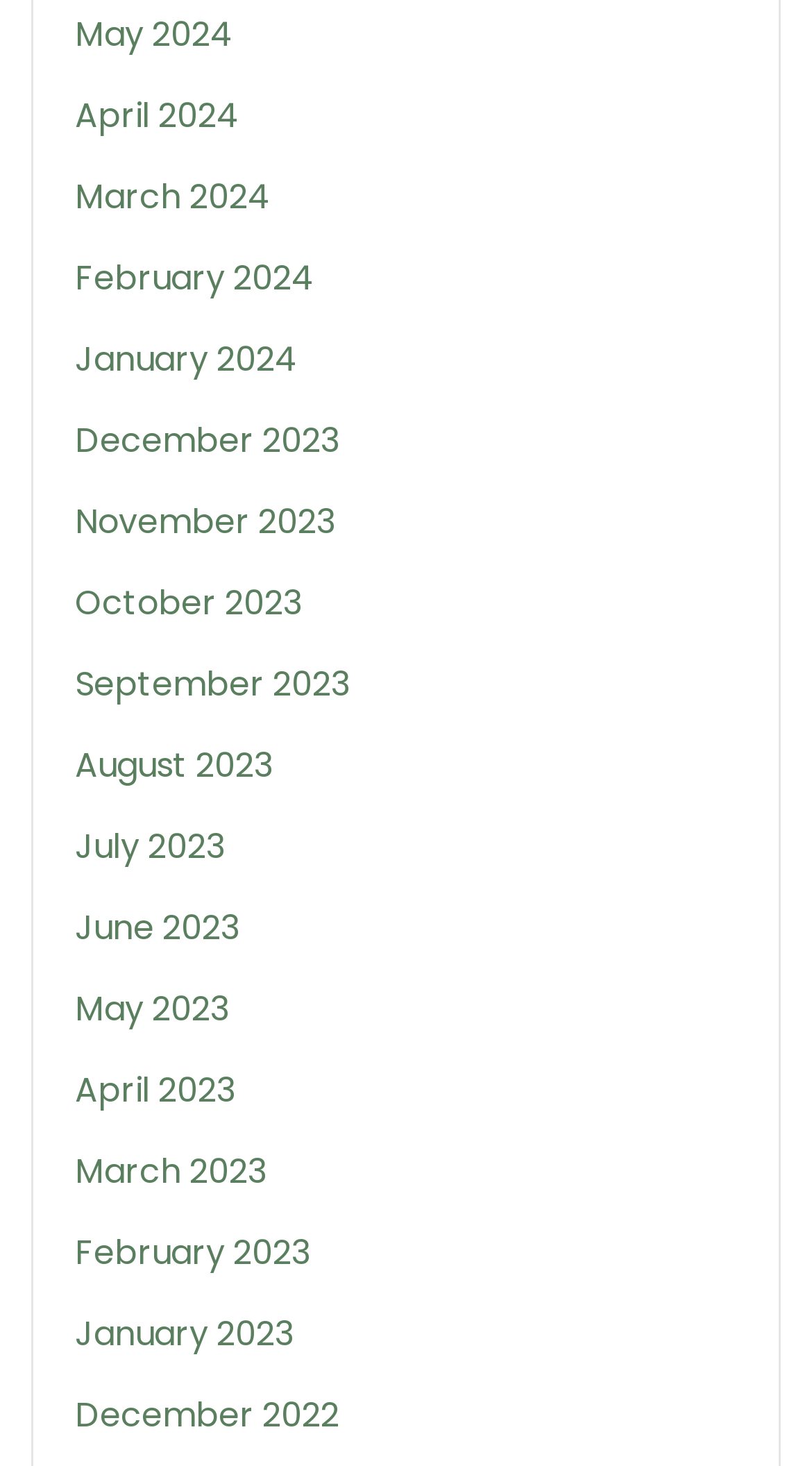Please find the bounding box coordinates of the element that you should click to achieve the following instruction: "access March 2024". The coordinates should be presented as four float numbers between 0 and 1: [left, top, right, bottom].

[0.092, 0.118, 0.333, 0.151]